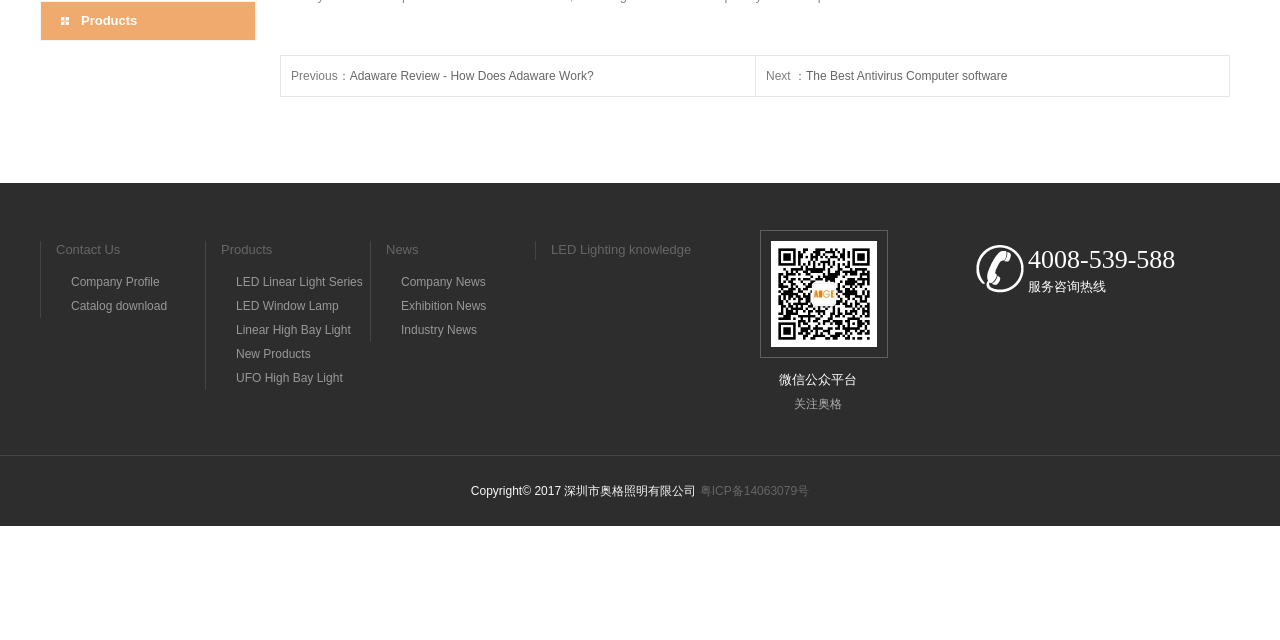Using the description "The Best Antivirus Computer software", locate and provide the bounding box of the UI element.

[0.63, 0.108, 0.787, 0.13]